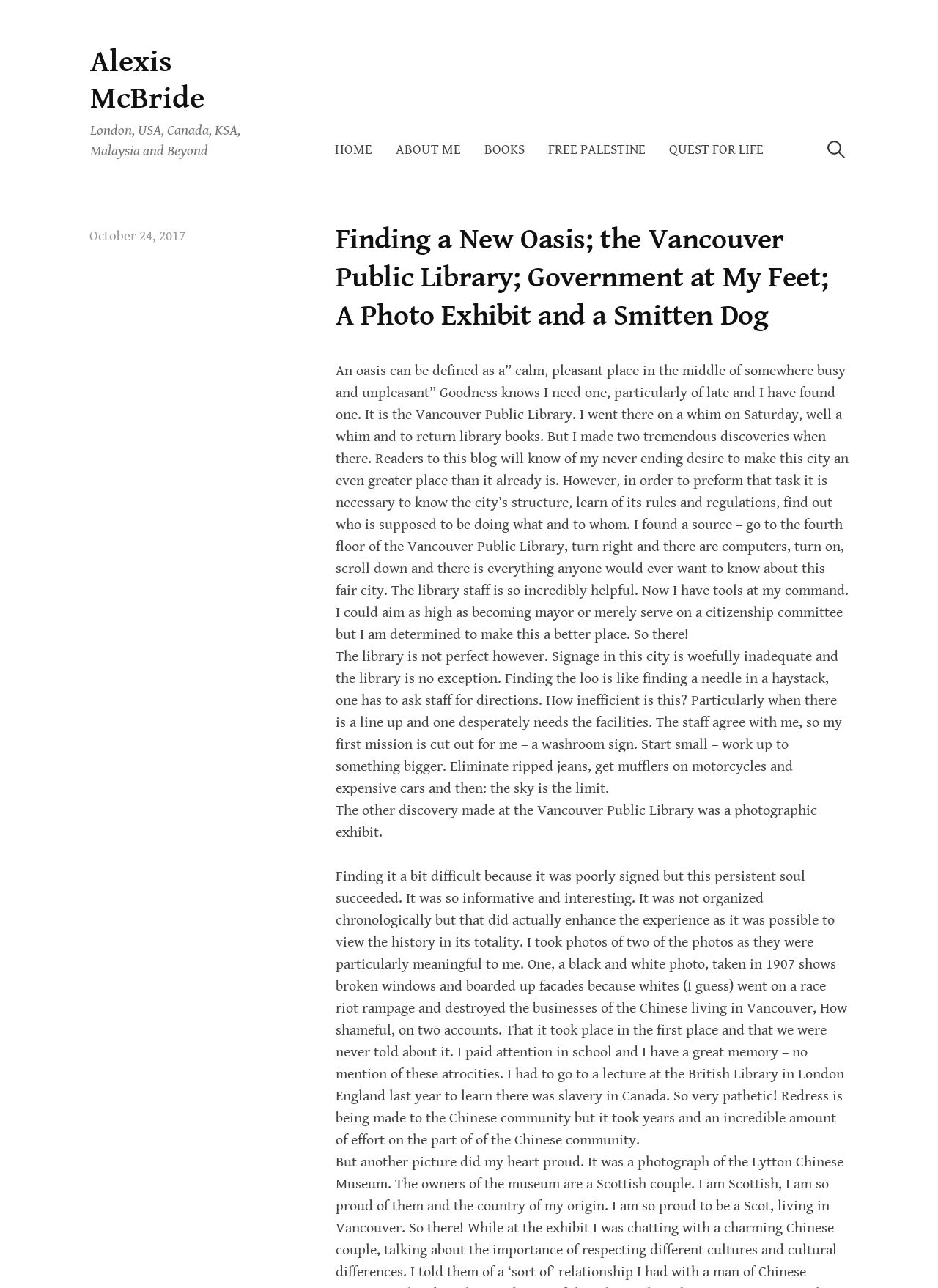Kindly provide the bounding box coordinates of the section you need to click on to fulfill the given instruction: "Search for something".

[0.878, 0.105, 0.904, 0.128]